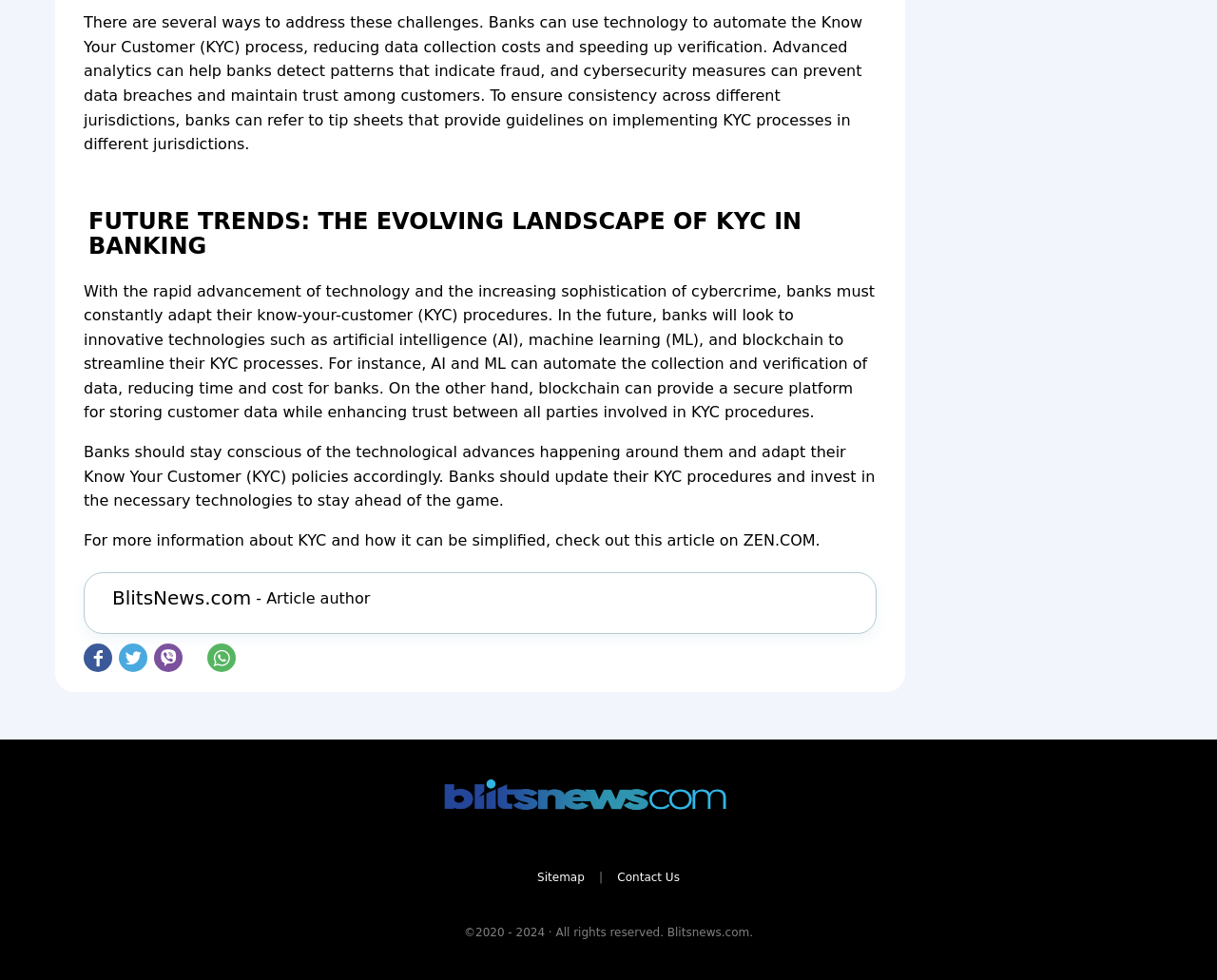What technology can help banks detect fraud?
Answer the question with as much detail as you can, using the image as a reference.

According to the article, advanced analytics can help banks detect patterns that indicate fraud, which suggests that this technology can be used to detect fraudulent activities.